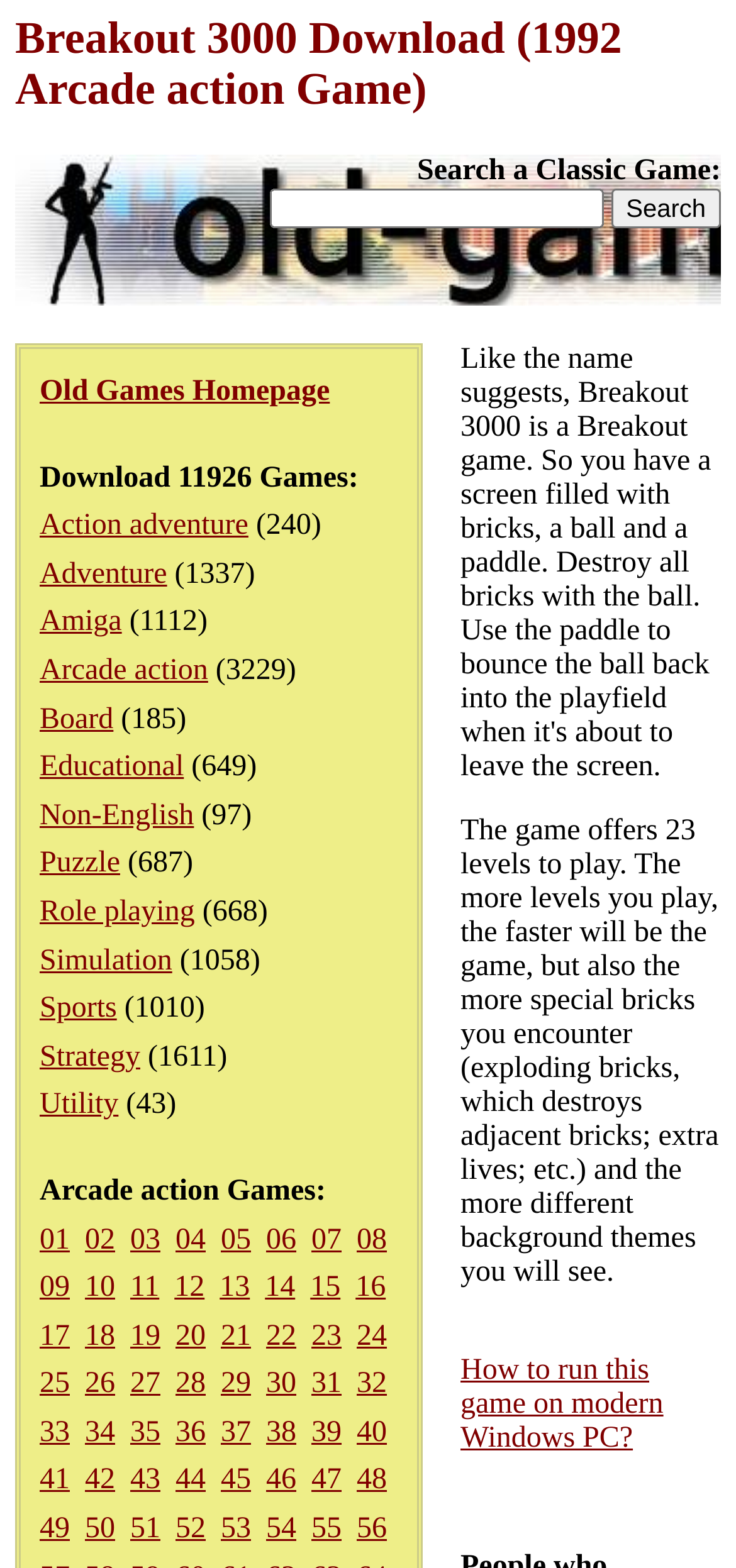Identify the bounding box coordinates for the element you need to click to achieve the following task: "Browse Arcade action games". The coordinates must be four float values ranging from 0 to 1, formatted as [left, top, right, bottom].

[0.054, 0.417, 0.283, 0.438]